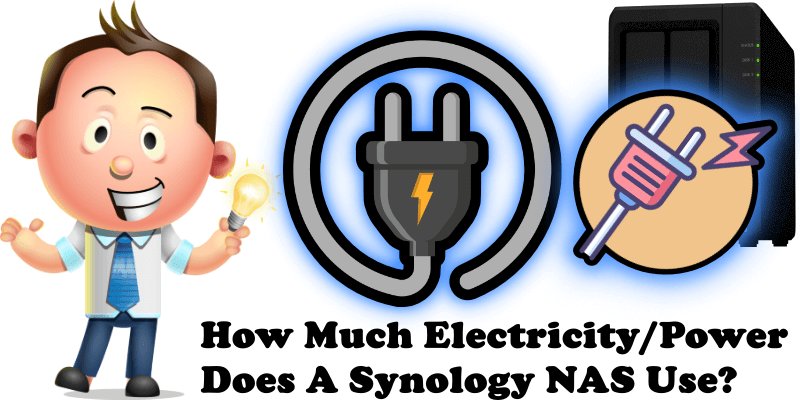Analyze the image and describe all key details you can observe.

The image features a cheerful cartoon character with a light bulb and an electrical theme, symbolizing the topic of energy consumption. The character is depicted with a smile, wearing a shirt and tie, accentuating a professional yet friendly vibe. Central to the design is a bold, eye-catching question: "How Much Electricity/Power Does A Synology NAS Use?" This text is positioned prominently at the bottom, inviting viewers to explore the subject. Accompanying icons include a plug with a lightning bolt, indicating power, and a stylized depiction of a Synology NAS device, emphasizing the focus on energy consumption associated with this type of network attached storage. The overall composition combines engaging visuals with informative elements, making it clear that the topic revolves around understanding the electricity usage of Synology NAS systems.